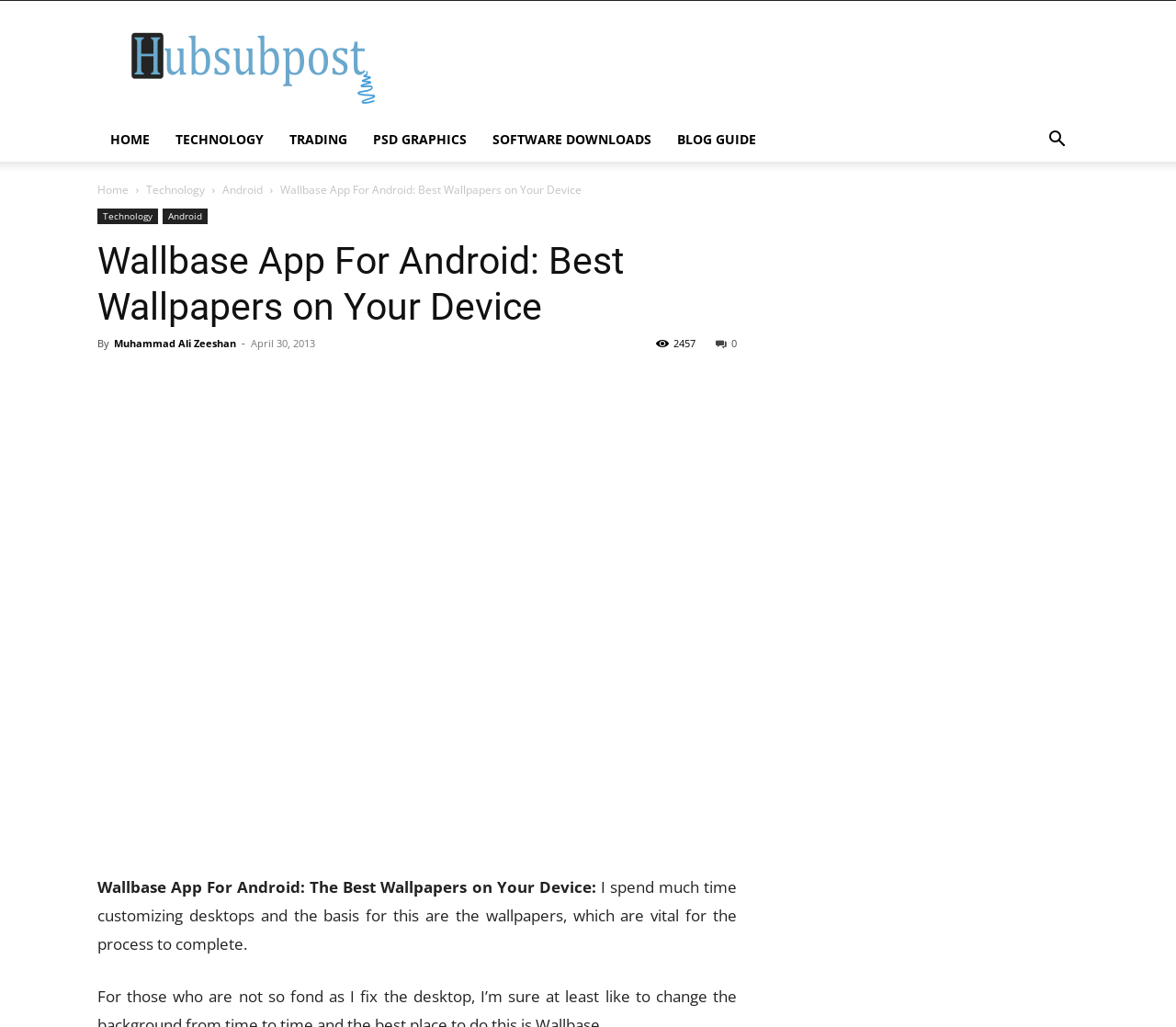Identify and extract the main heading from the webpage.

Wallbase App For Android: Best Wallpapers on Your Device